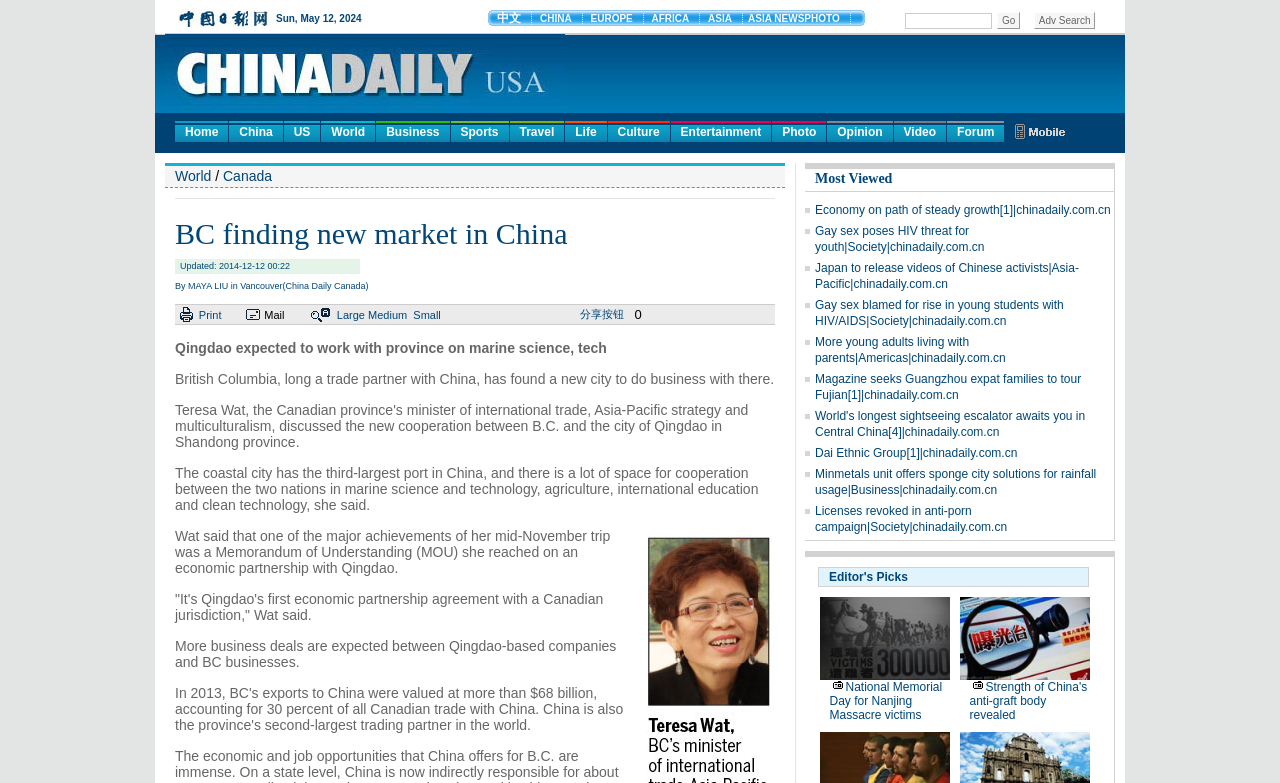What is the topic of the article?
Look at the image and construct a detailed response to the question.

The answer can be inferred from the article text, which discusses the economic partnership between British Columbia and Qingdao, including the signing of a Memorandum of Understanding and potential areas of cooperation.